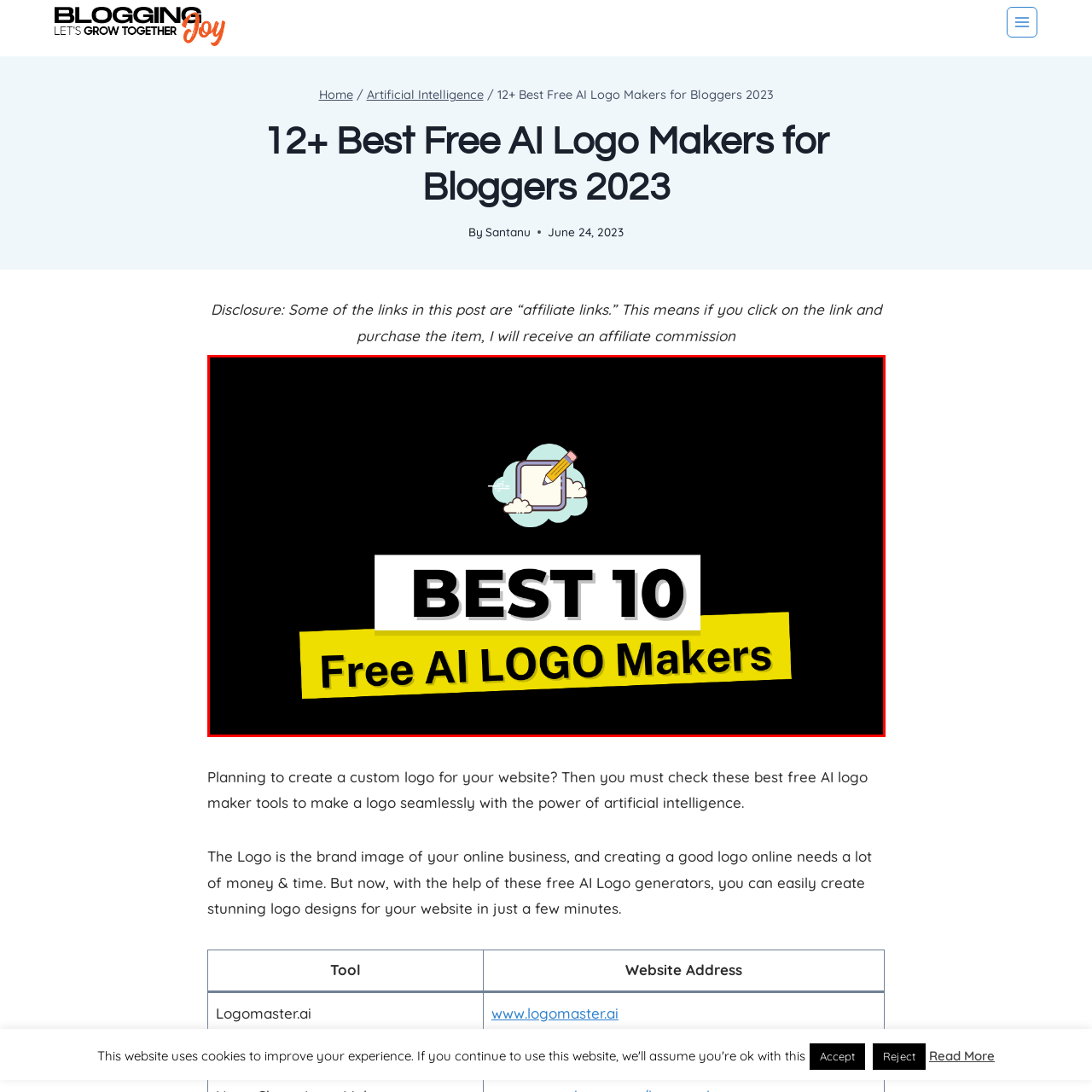Inspect the image bordered by the red bounding box and supply a comprehensive response to the upcoming question based on what you see in the image: What is the object above the text?

The image features a colorful and engaging visual, with a pencil icon and clouds positioned above the text, symbolizing creativity and innovation.